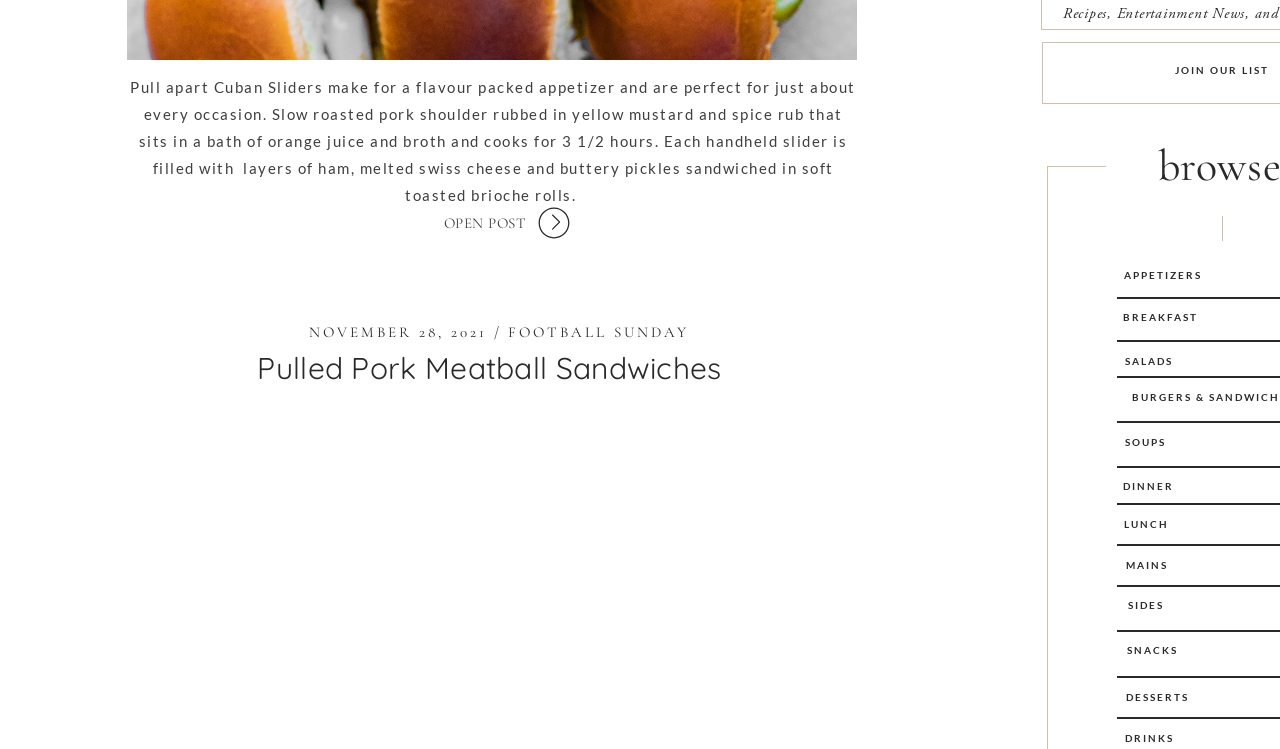How many hours does the pork shoulder cook?
Please provide a detailed and thorough answer to the question.

According to the text, the pork shoulder cooks for 3 1/2 hours in a bath of orange juice and broth.